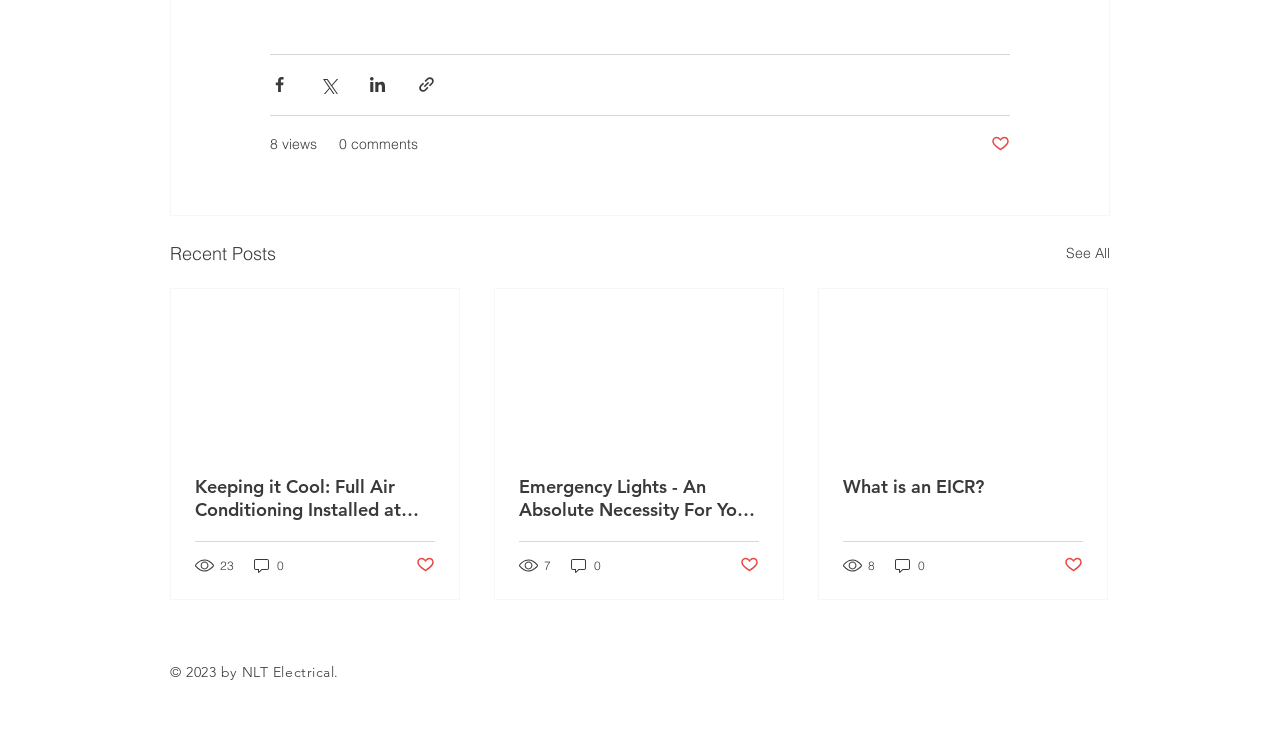Bounding box coordinates should be provided in the format (top-left x, top-left y, bottom-right x, bottom-right y) with all values between 0 and 1. Identify the bounding box for this UI element: professional formulas weight management formula

None